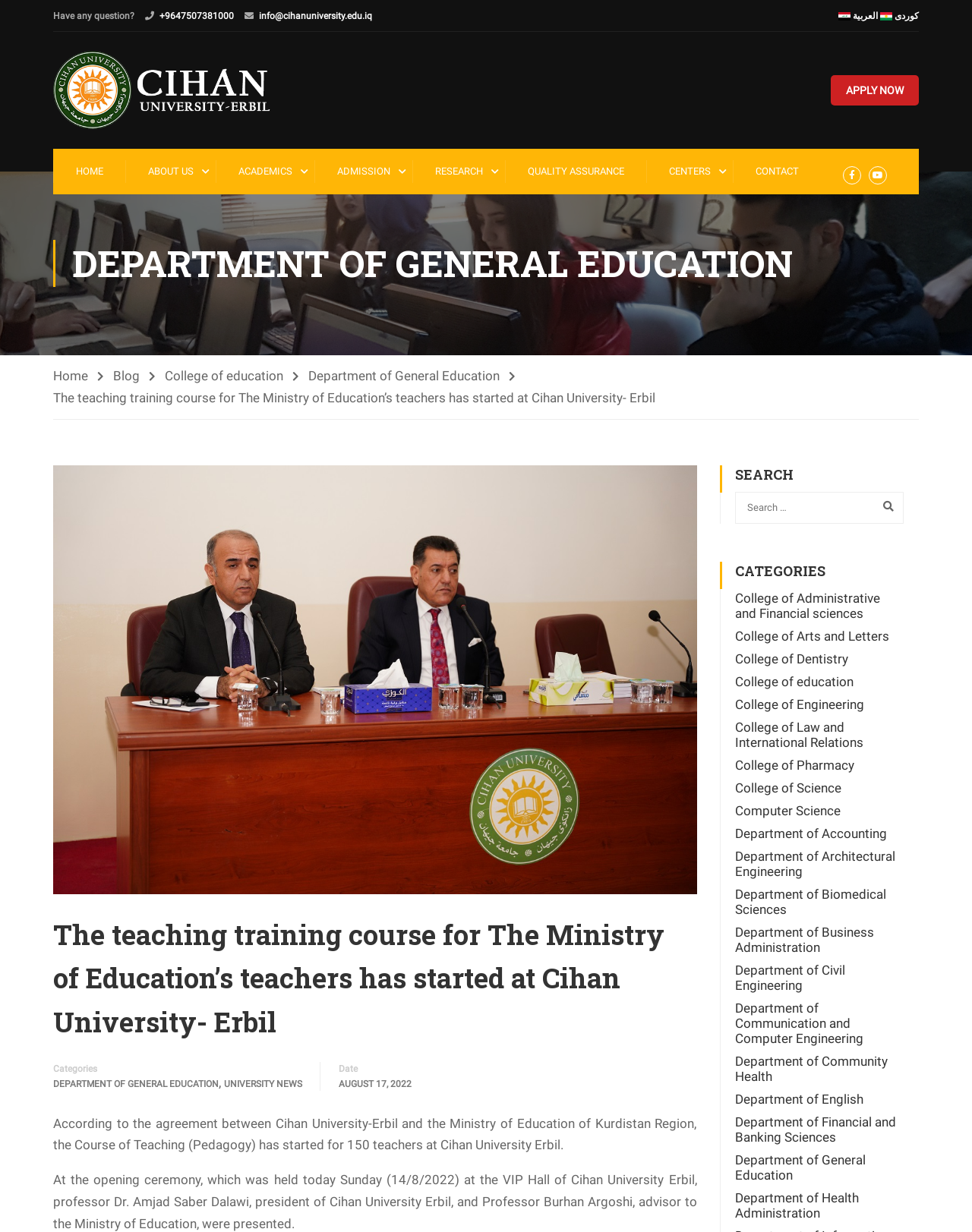How many teachers are participating in the teaching training course?
From the details in the image, provide a complete and detailed answer to the question.

I found the number of teachers by reading the text on the webpage, which says 'the Course of Teaching (Pedagogy) has started for 150 teachers at Cihan University Erbil'.